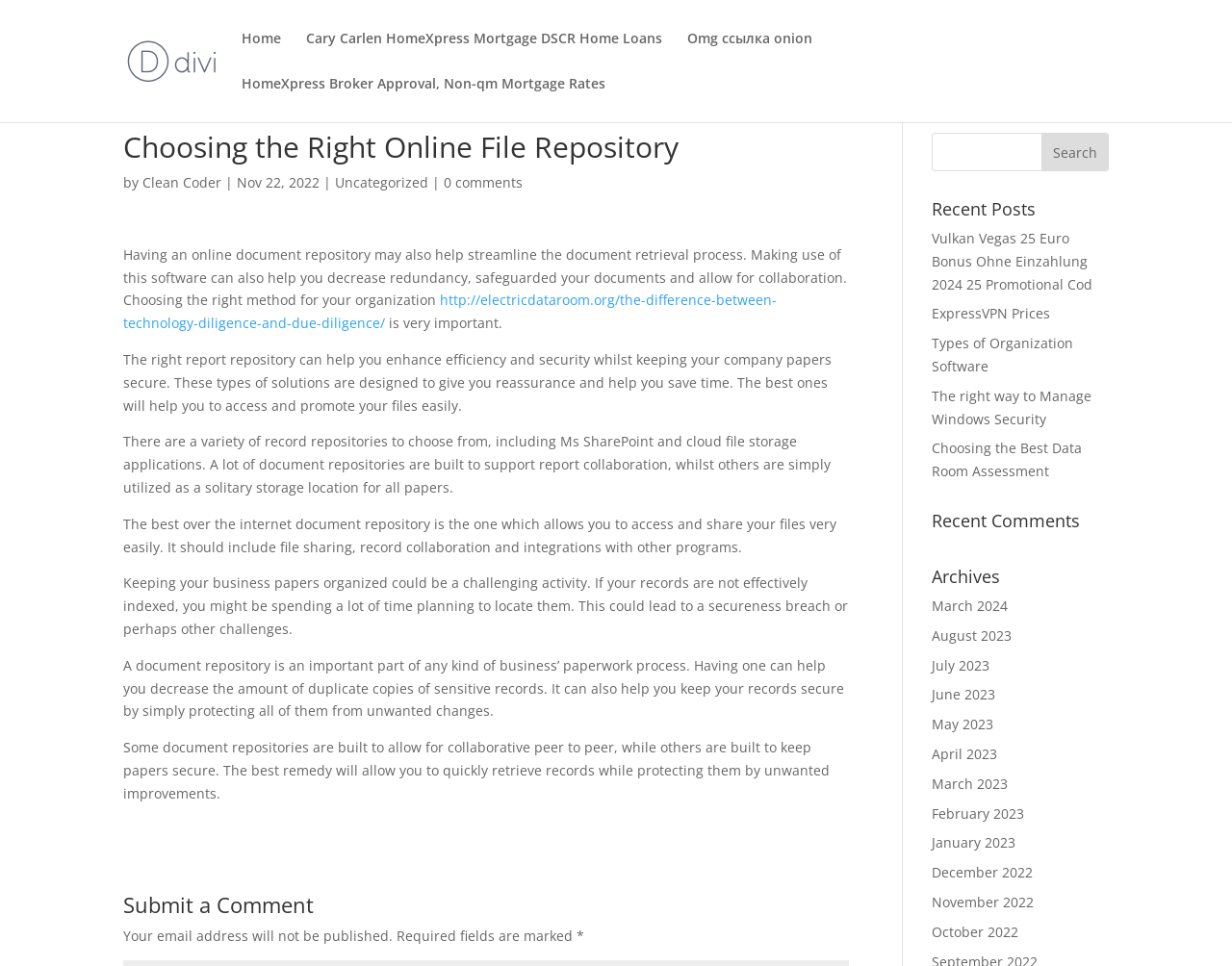Determine the bounding box coordinates of the element that should be clicked to execute the following command: "Search for something in the search bar".

[0.756, 0.137, 0.9, 0.177]